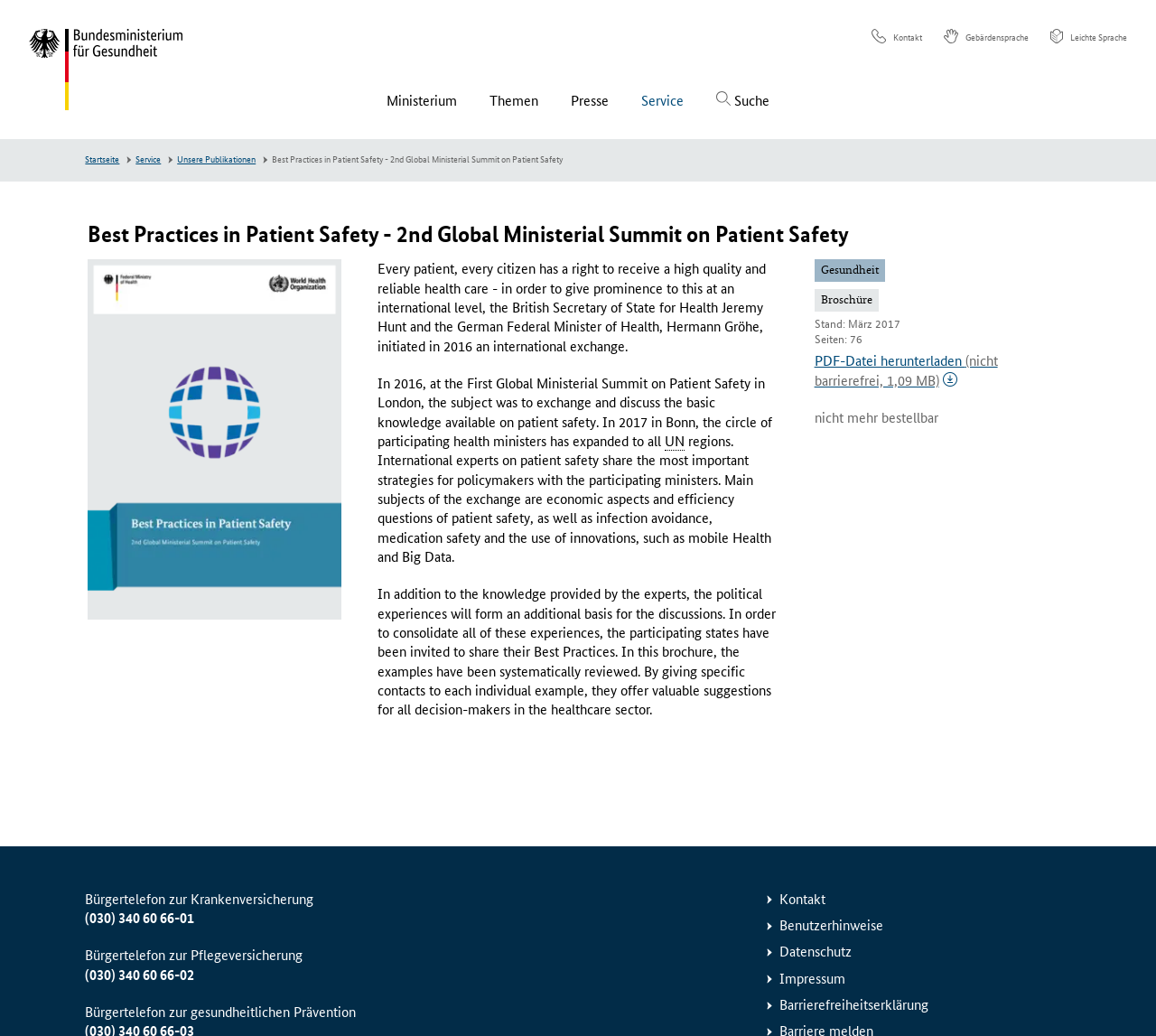Provide the bounding box coordinates of the area you need to click to execute the following instruction: "Click the Kontakt link".

[0.754, 0.028, 0.798, 0.046]